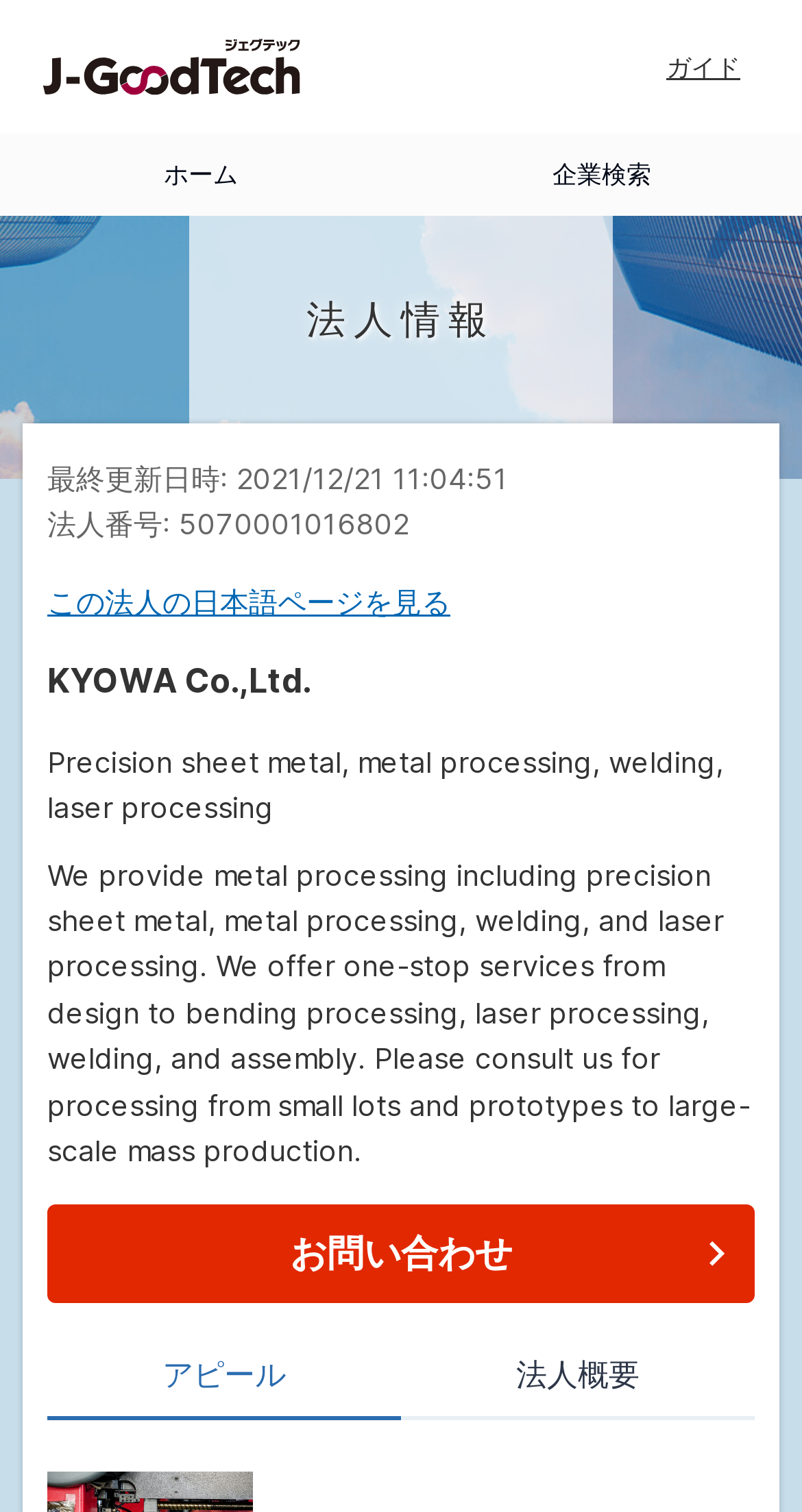Kindly respond to the following question with a single word or a brief phrase: 
What is the company's main business?

Metal processing